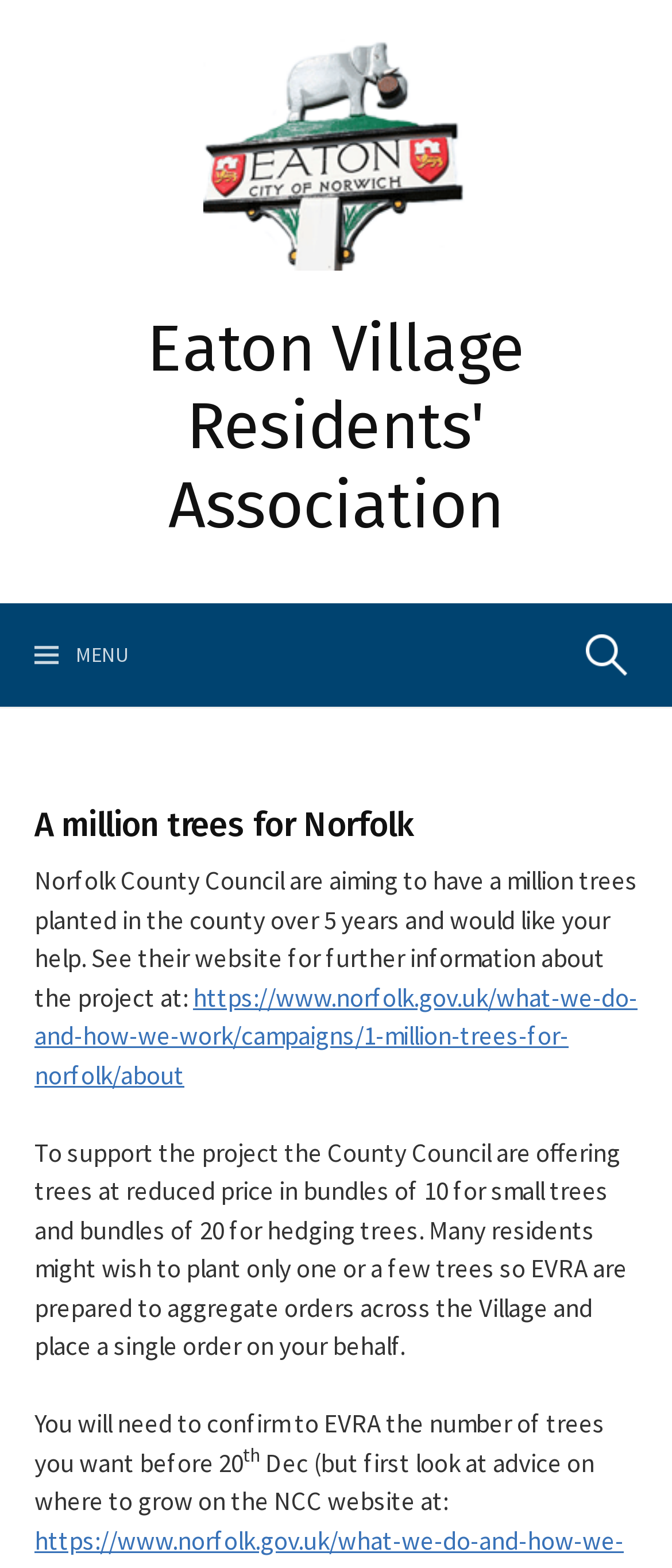What is the deadline for confirming tree orders?
Carefully analyze the image and provide a detailed answer to the question.

Residents need to confirm to EVRA the number of trees they want before 20 December, as stated on the webpage.